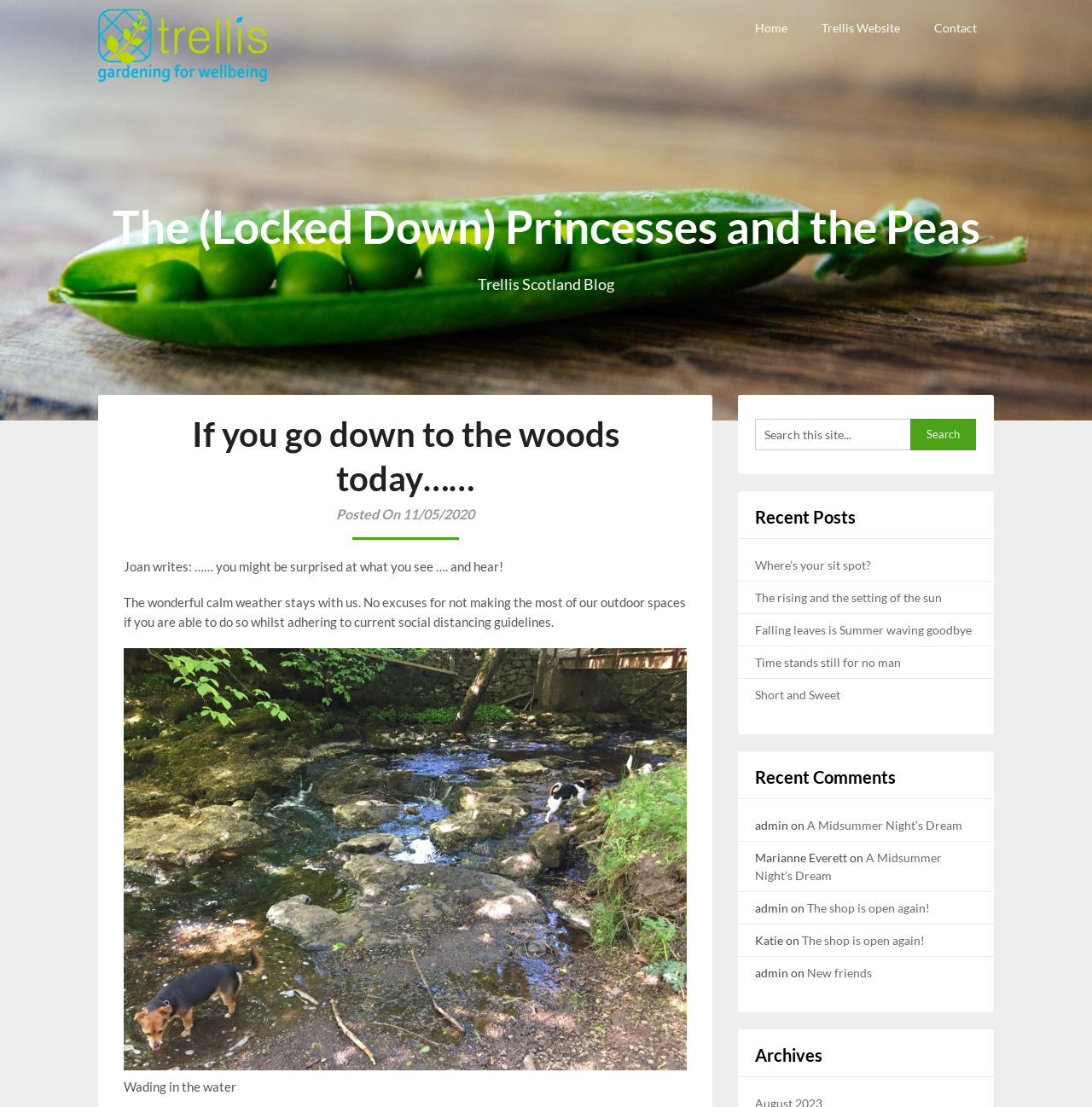Please provide the bounding box coordinates for the element that needs to be clicked to perform the following instruction: "Contact the website owner". The coordinates should be given as four float numbers between 0 and 1, i.e., [left, top, right, bottom].

[0.84, 0.0, 0.91, 0.05]